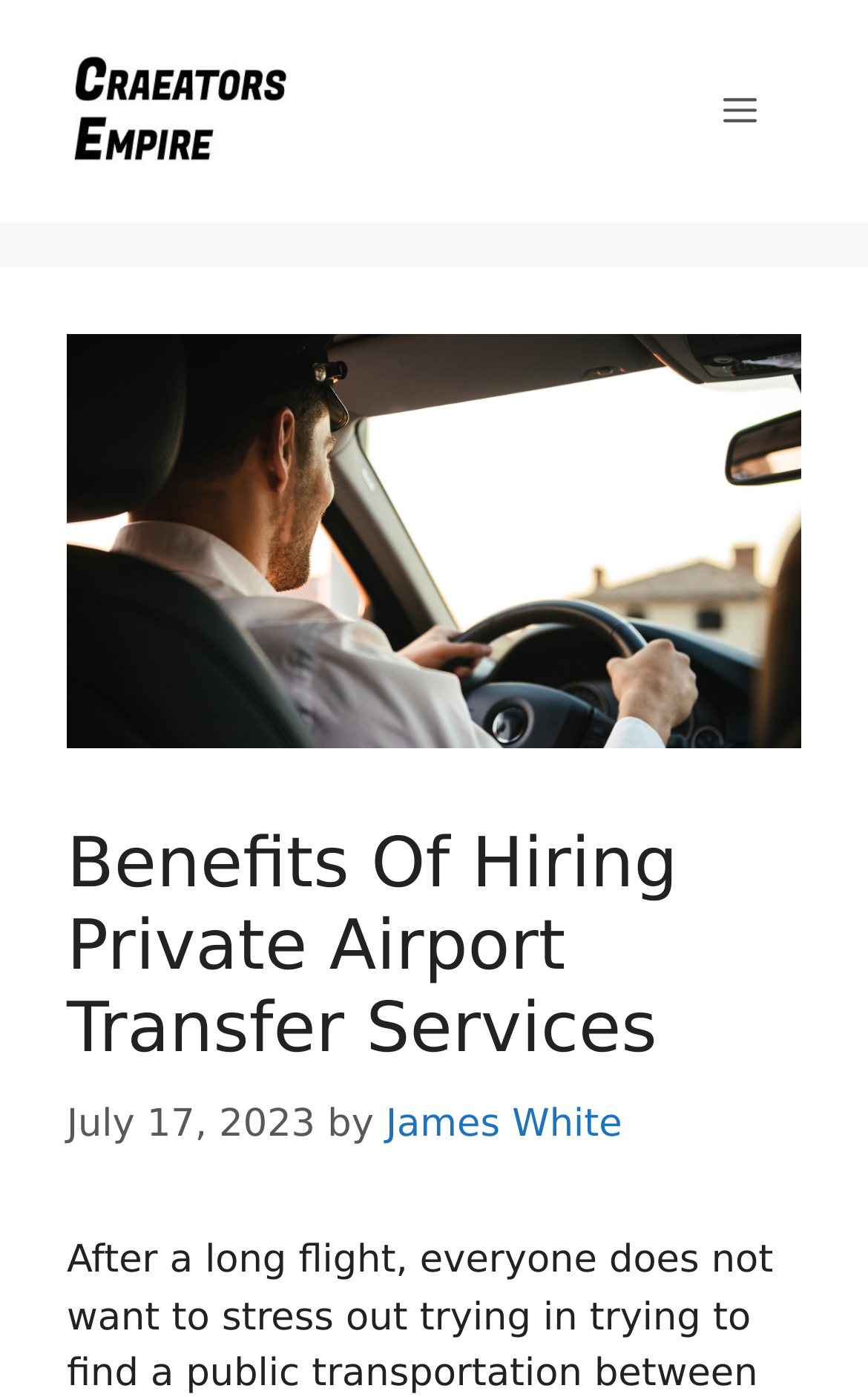What is the date of the article?
Examine the image and provide an in-depth answer to the question.

I found the date of the article by examining the time element, which contains a static text element with the date 'July 17, 2023'.